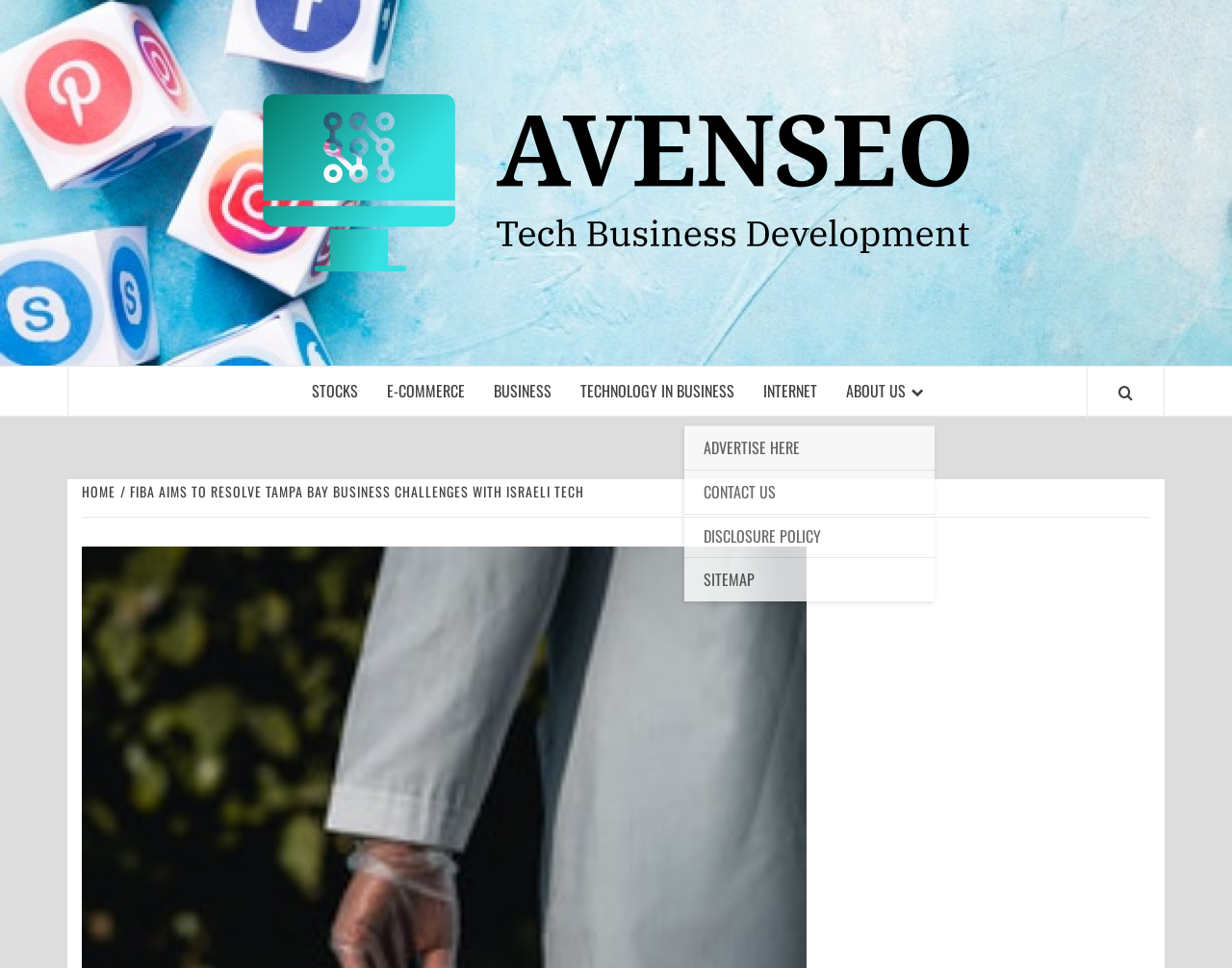Please examine the image and provide a detailed answer to the question: What are the categories listed in the menu?

The menu is a series of link elements located at the top of the webpage, and the categories listed are STOCKS, E-COMMERCE, BUSINESS, TECHNOLOGY IN BUSINESS, INTERNET, and ABOUT US, which are likely the main topics or sections of the website.